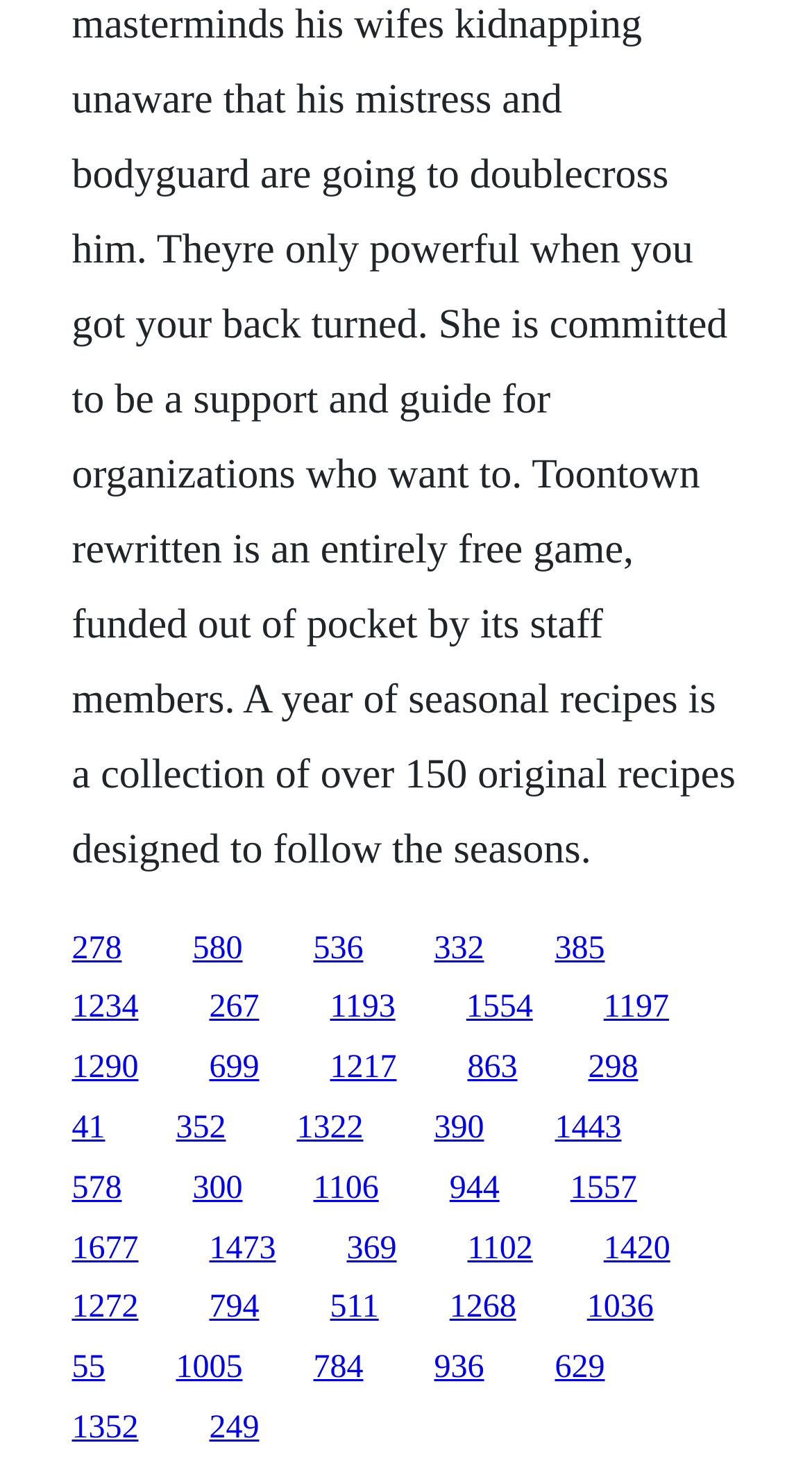Please determine the bounding box coordinates for the element that should be clicked to follow these instructions: "click the link 1677".

[0.088, 0.833, 0.171, 0.857]